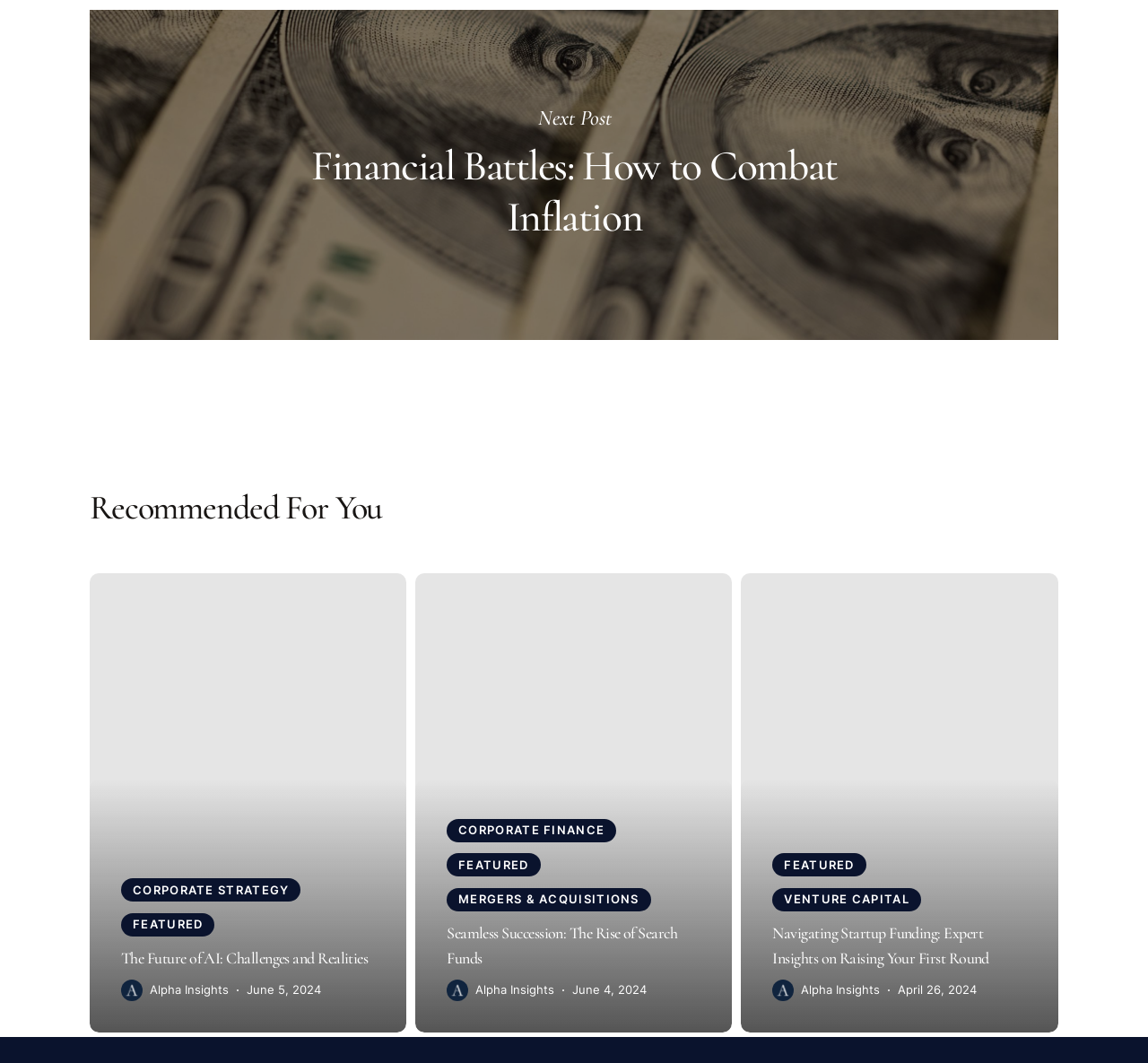Extract the bounding box coordinates of the UI element described by: "Mergers & Acquisitions". The coordinates should include four float numbers ranging from 0 to 1, e.g., [left, top, right, bottom].

[0.389, 0.835, 0.567, 0.857]